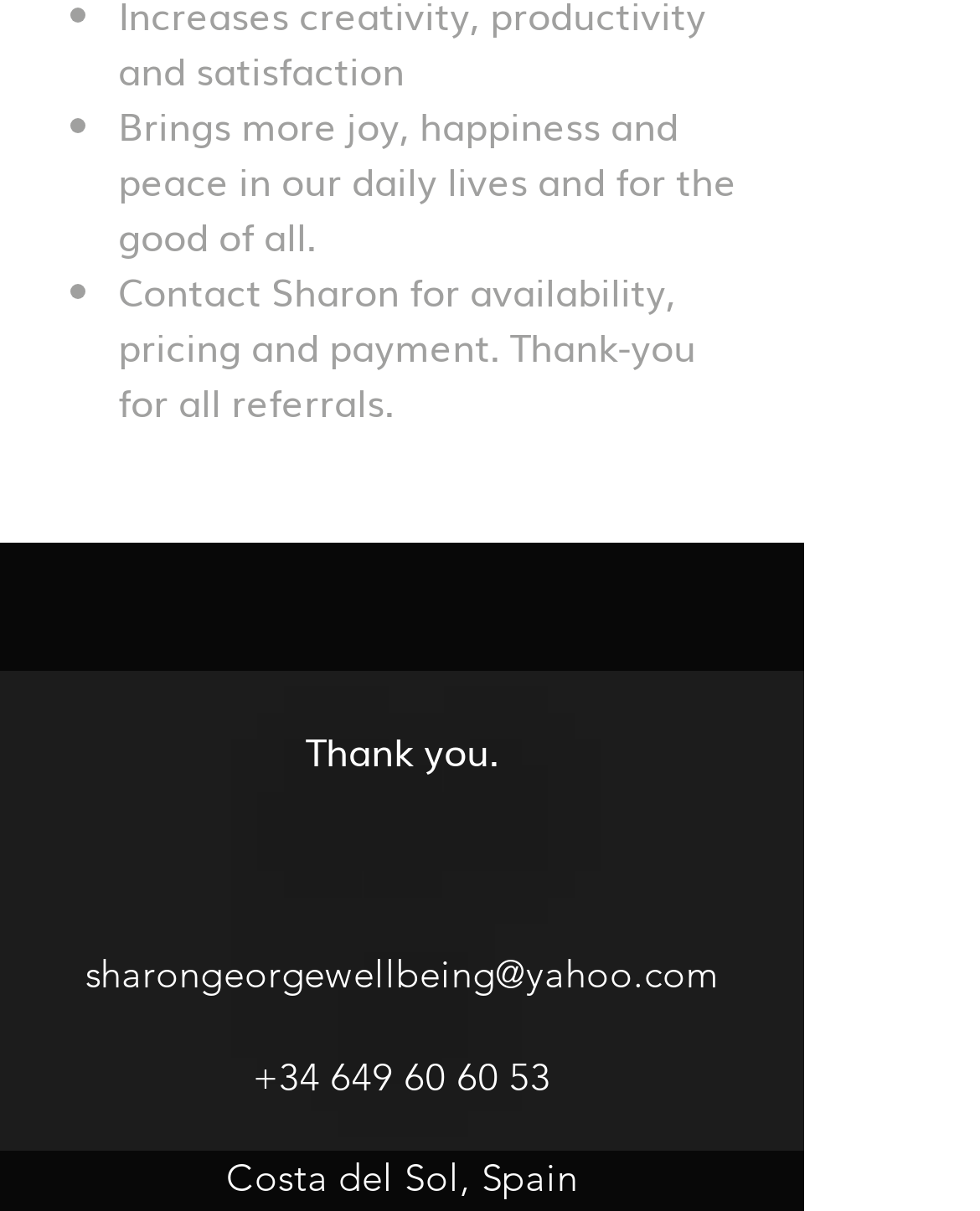Where is Sharon located?
Kindly give a detailed and elaborate answer to the question.

According to the StaticText element at the bottom of the page, Sharon is located in Costa del Sol, Spain, which is a region in the south of Spain.